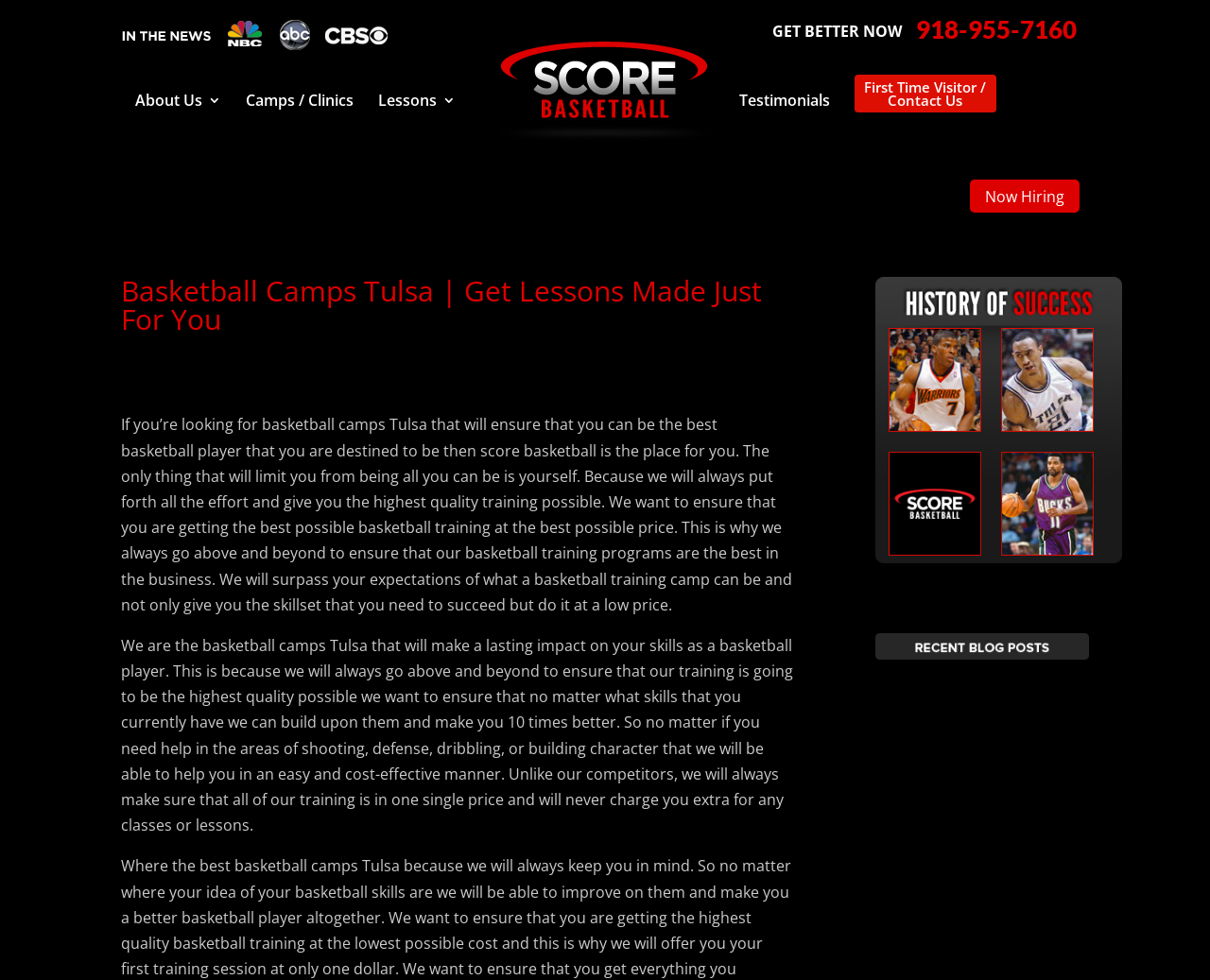What is the theme of the webpage's background image?
Using the image, give a concise answer in the form of a single word or short phrase.

Basketball